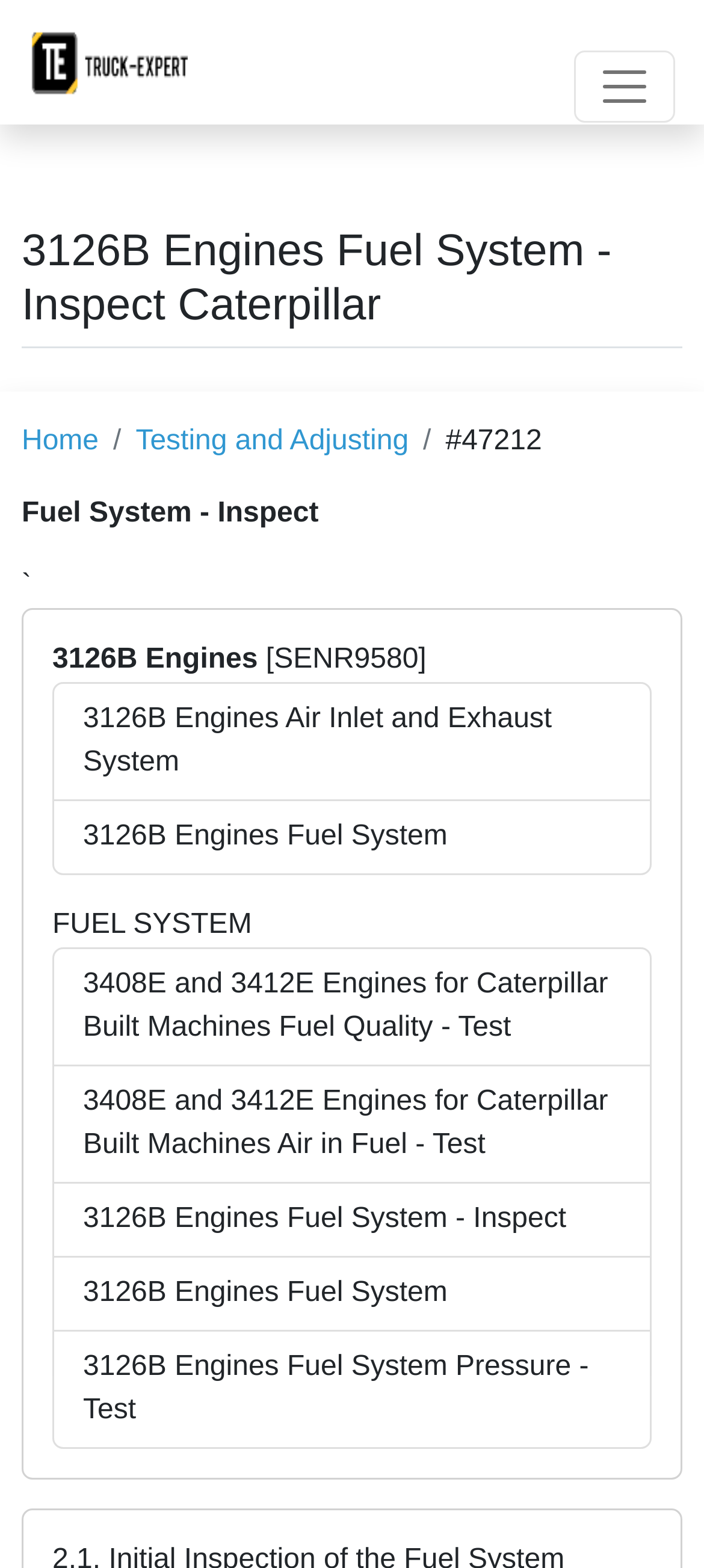Determine the bounding box for the HTML element described here: "May 28, 2007". The coordinates should be given as [left, top, right, bottom] with each number being a float between 0 and 1.

None